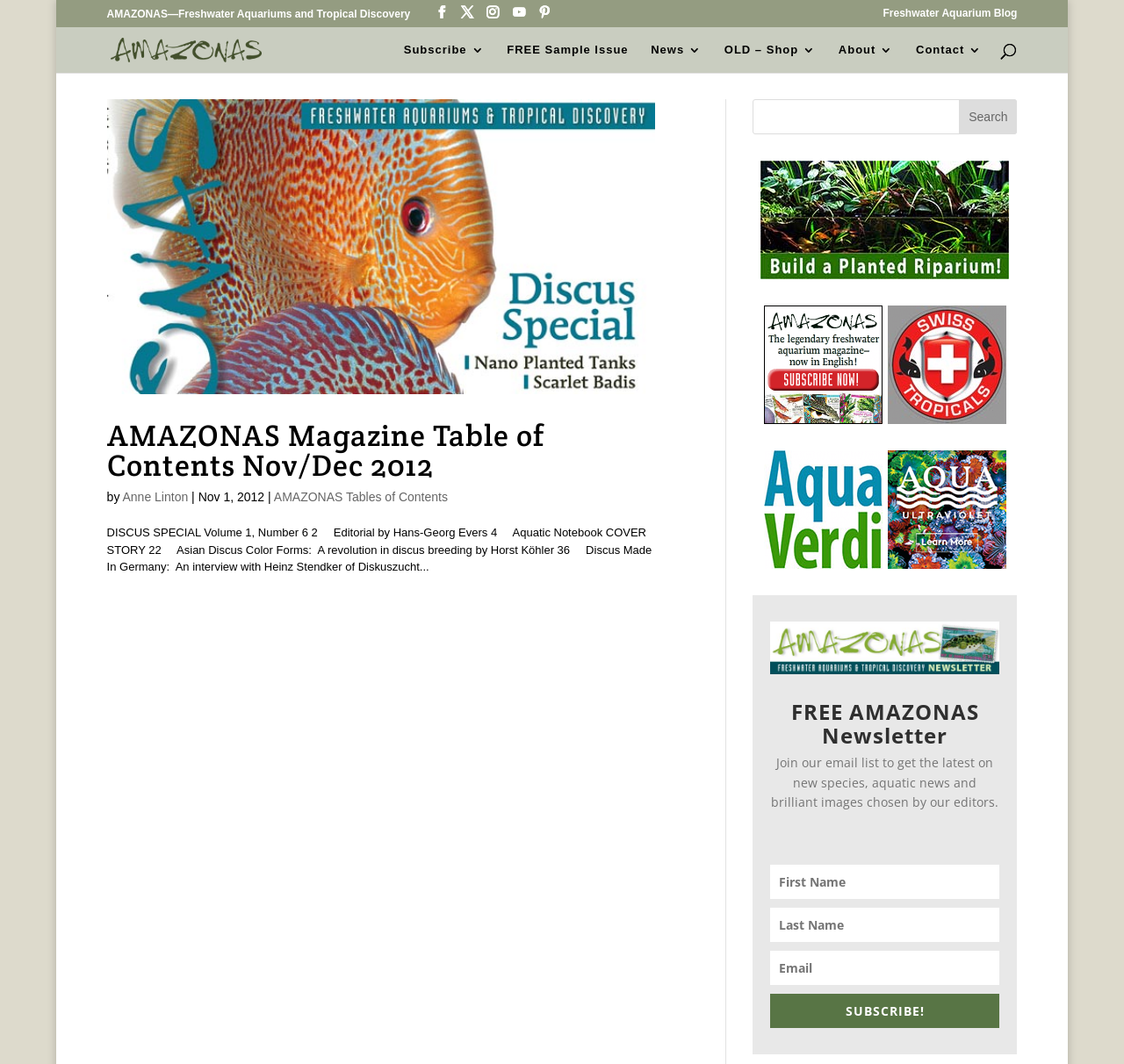What do you need to provide to subscribe to the newsletter?
Kindly answer the question with as much detail as you can.

I found the answer by looking at the newsletter subscription section, where it asks for 'First Name', 'Last Name', and 'Email' to subscribe to the newsletter.